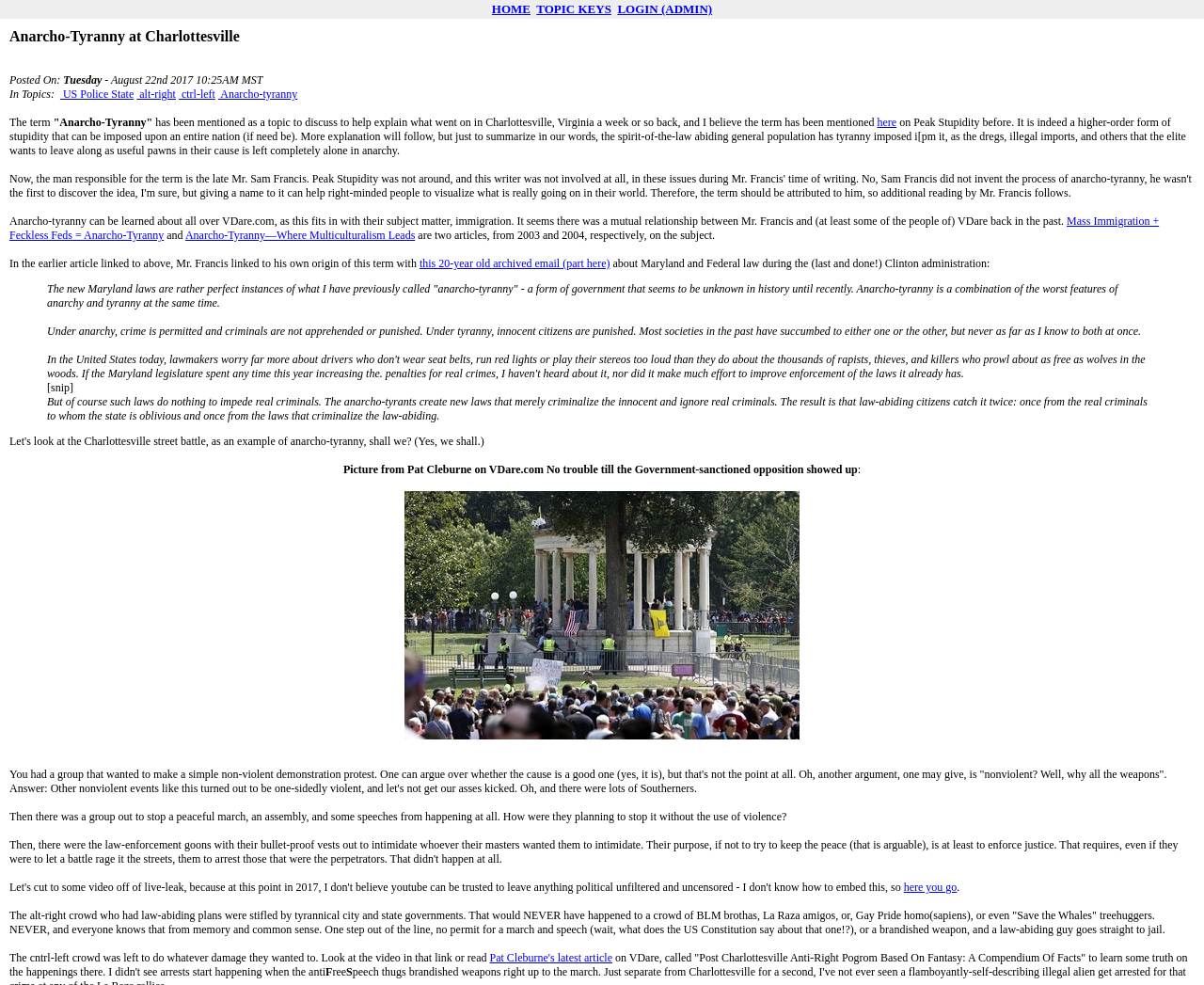Pinpoint the bounding box coordinates of the element that must be clicked to accomplish the following instruction: "Click on HOME". The coordinates should be in the format of four float numbers between 0 and 1, i.e., [left, top, right, bottom].

[0.408, 0.002, 0.441, 0.016]